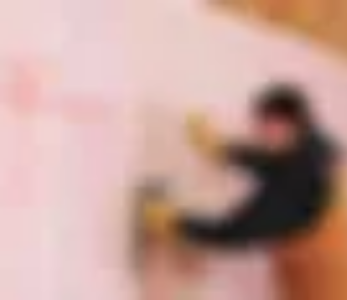What is the color of the element visible on the white wall?
Using the visual information, answer the question in a single word or phrase.

Pink